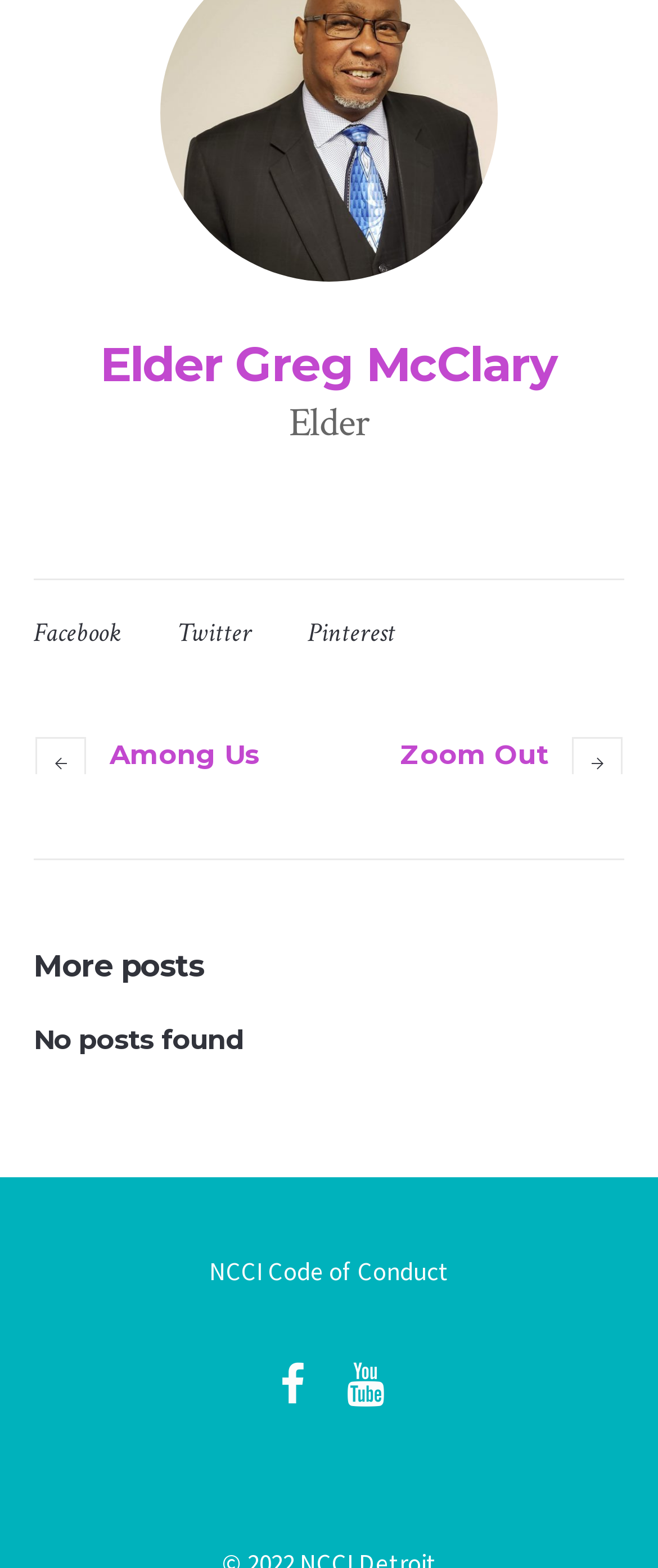Provide your answer in a single word or phrase: 
What is the name of the code of conduct?

NCCI Code of Conduct